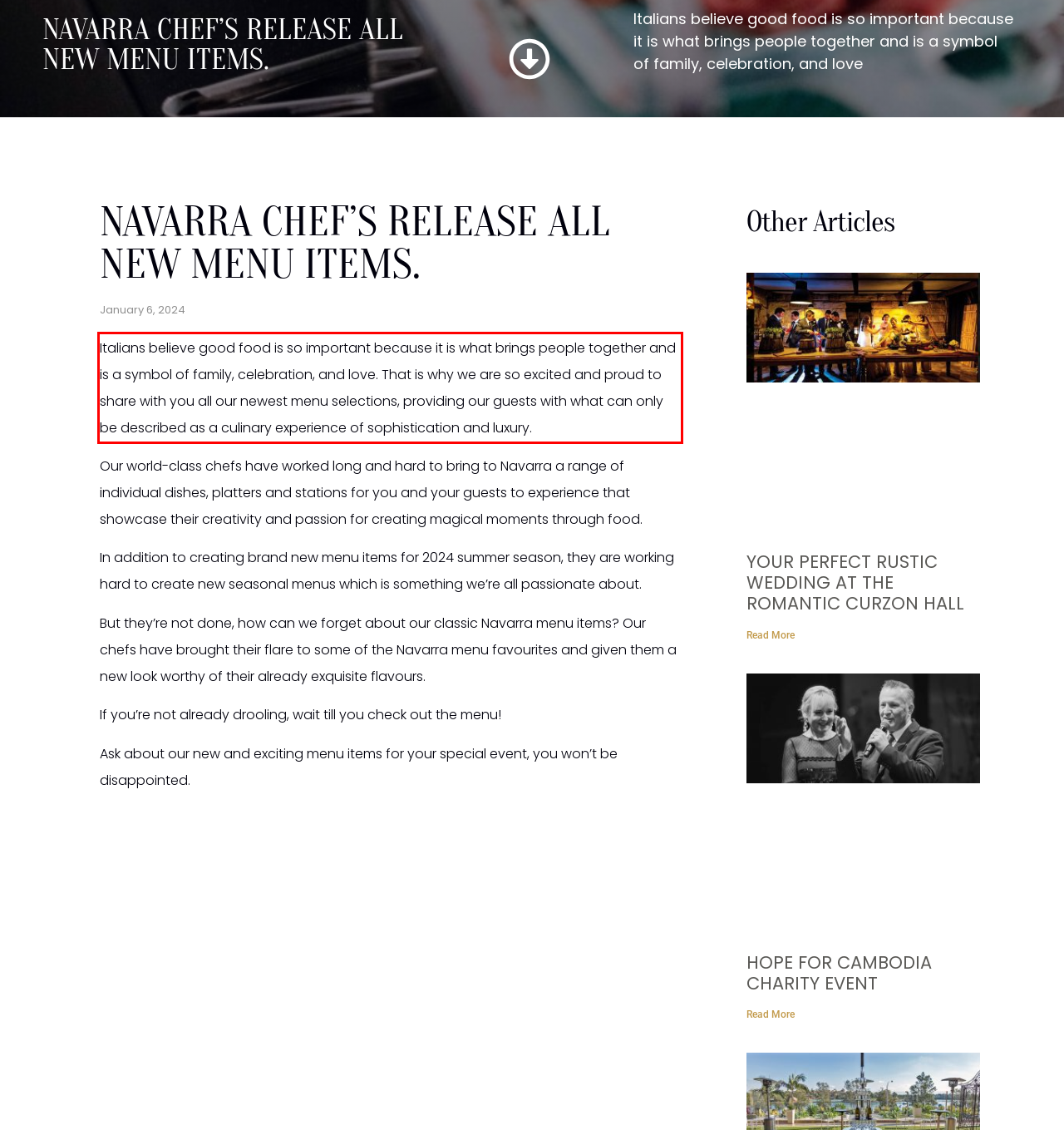Look at the webpage screenshot and recognize the text inside the red bounding box.

Italians believe good food is so important because it is what brings people together and is a symbol of family, celebration, and love. That is why we are so excited and proud to share with you all our newest menu selections, providing our guests with what can only be described as a culinary experience of sophistication and luxury.